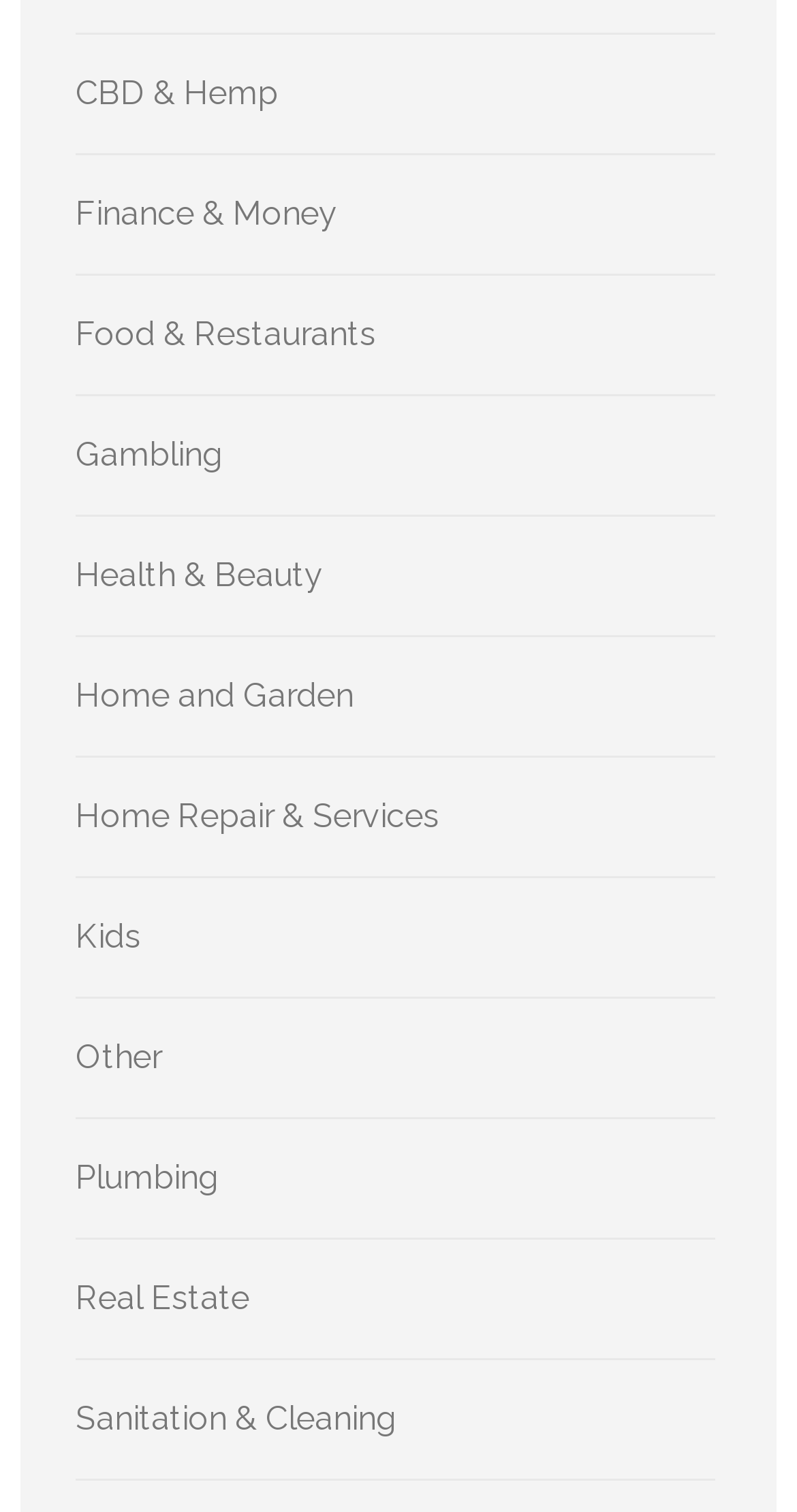Locate the bounding box coordinates of the clickable part needed for the task: "Check out Real Estate".

[0.095, 0.845, 0.313, 0.871]